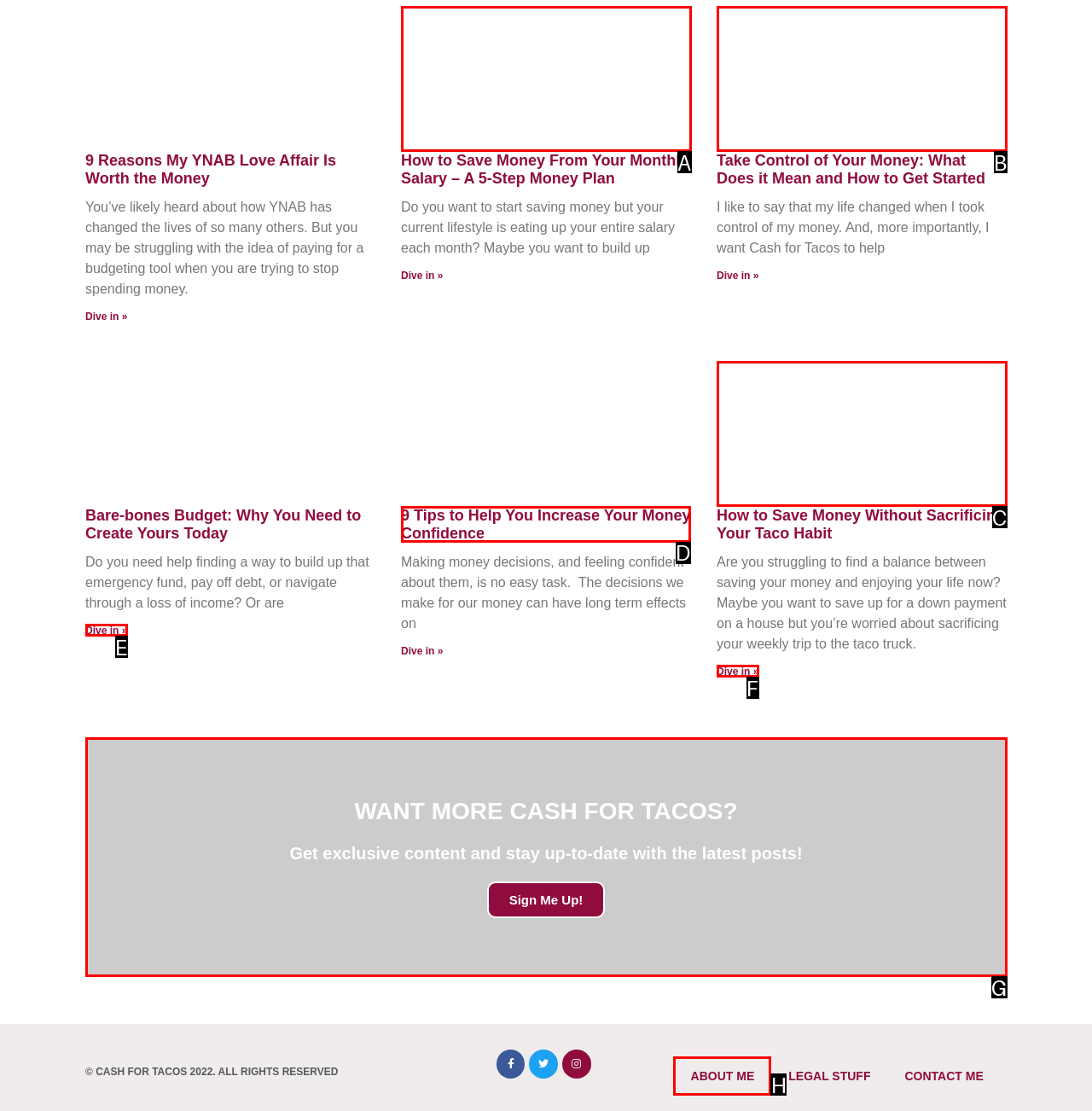Identify the correct choice to execute this task: Visit the ABOUT ME page
Respond with the letter corresponding to the right option from the available choices.

H